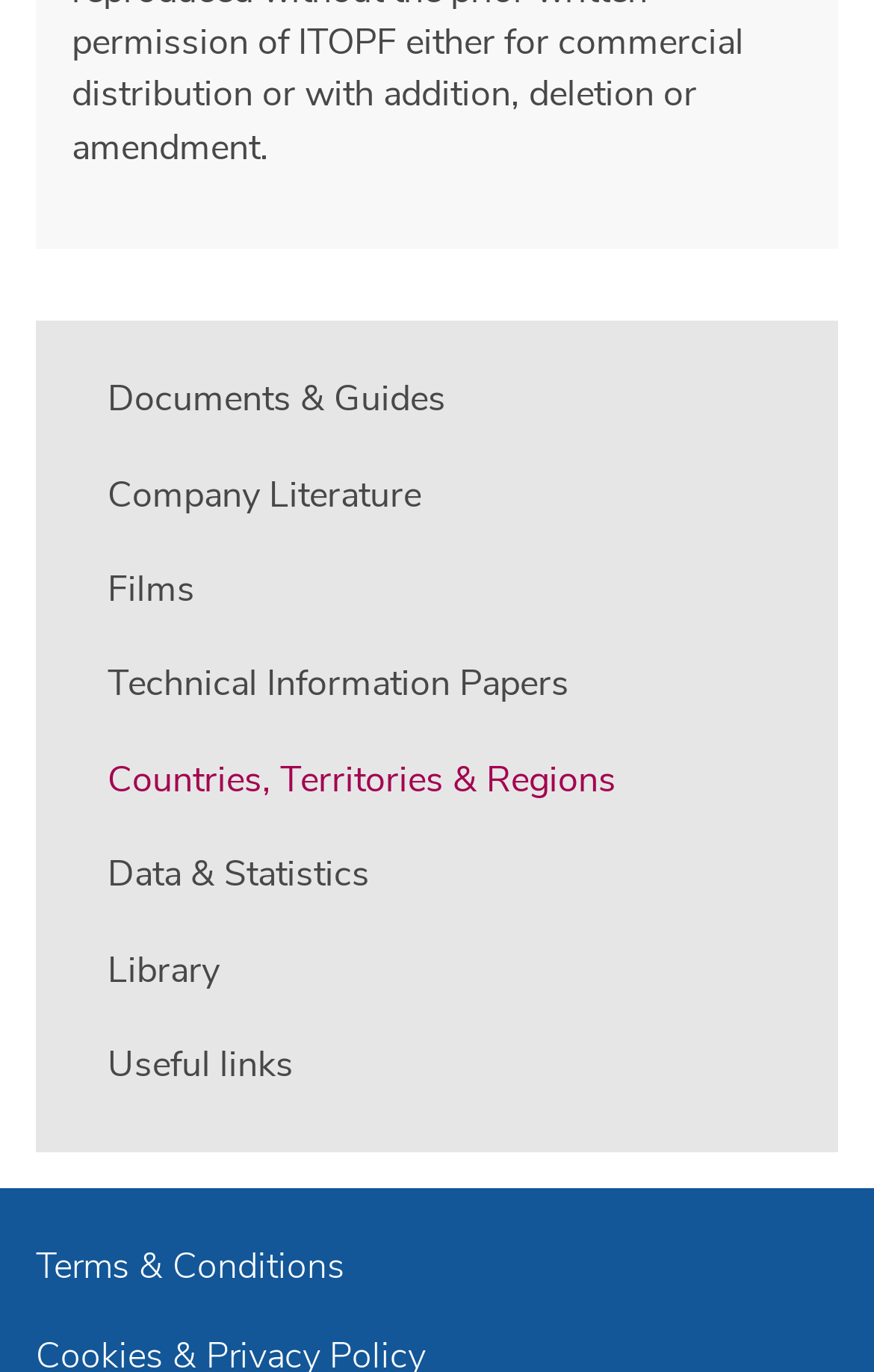What is the first link on the webpage?
By examining the image, provide a one-word or phrase answer.

Documents & Guides